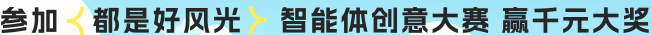Give a short answer to this question using one word or a phrase:
What is the purpose of the banner?

To invite participation